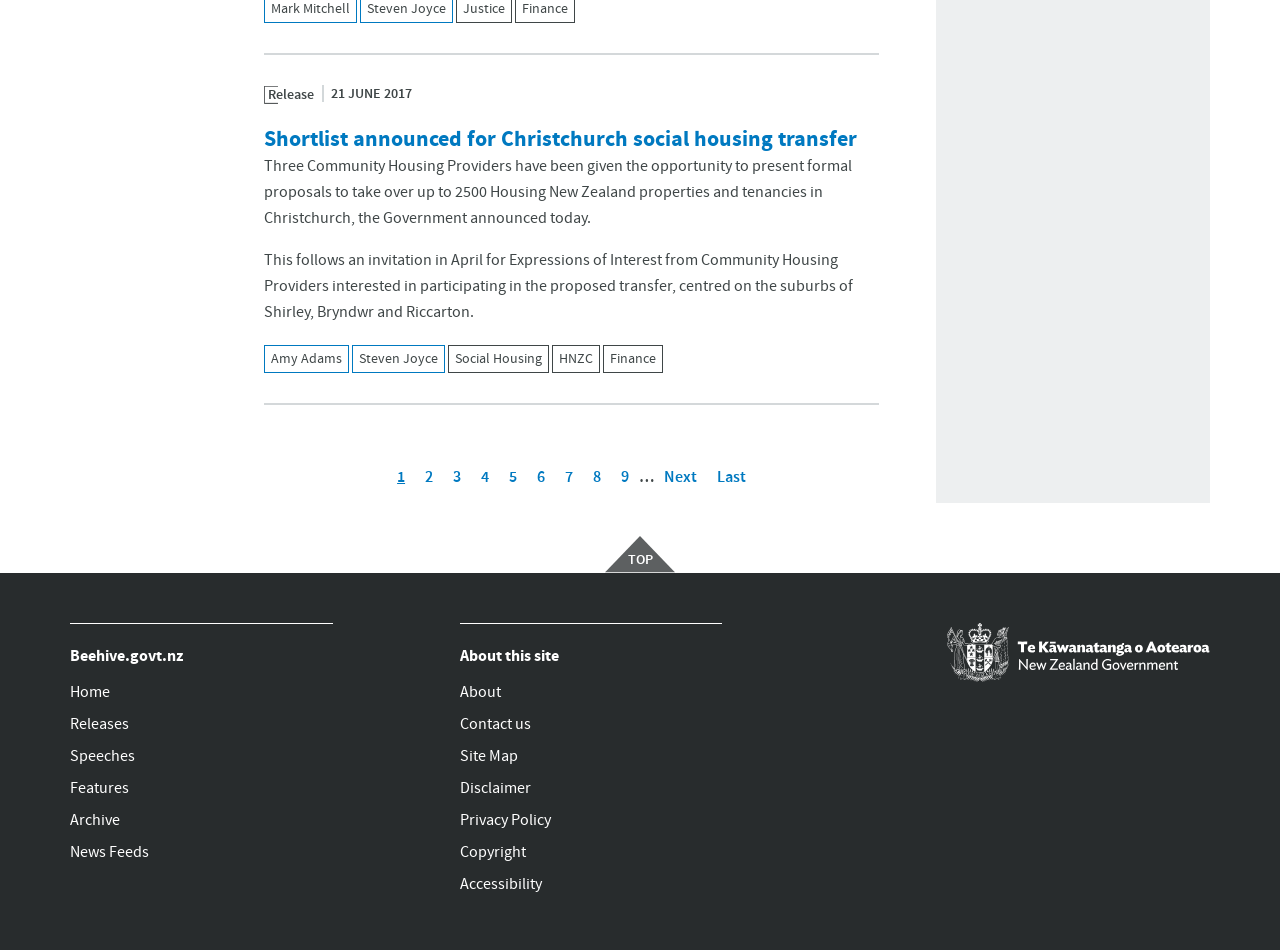What is the name of the website?
Utilize the image to construct a detailed and well-explained answer.

The name of the website can be found in the navigation element 'Beehive.govt.nz' on the webpage, which is located at the top of the page.